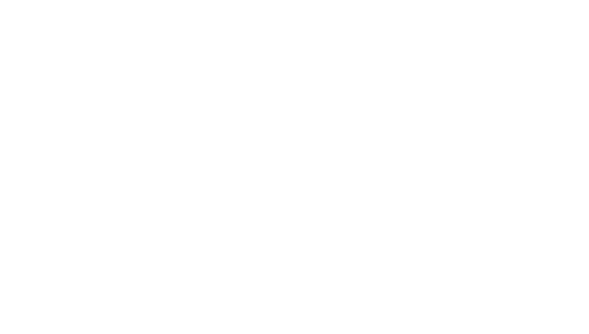What can NFTs evolve into with ConsciousNFT?
Could you give a comprehensive explanation in response to this question?

According to the caption, ConsciousNFT empowers creators to infuse unique personalities, backstories, and engaging narratives into their digital assets, allowing NFTs to evolve beyond mere collectibles and become dynamic, interactive personas.